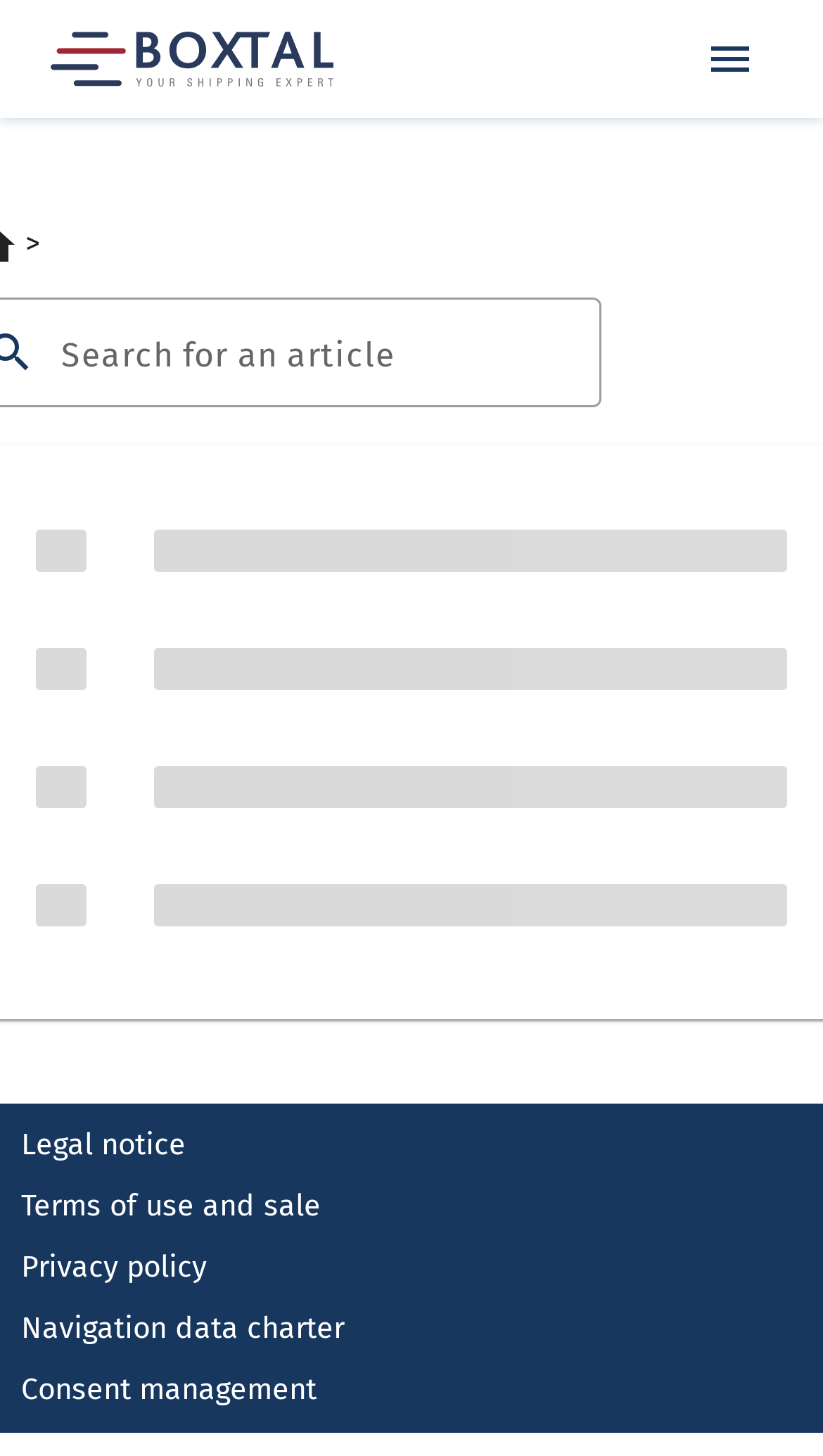Please identify the bounding box coordinates of the element on the webpage that should be clicked to follow this instruction: "Click on Goal". The bounding box coordinates should be given as four float numbers between 0 and 1, formatted as [left, top, right, bottom].

None